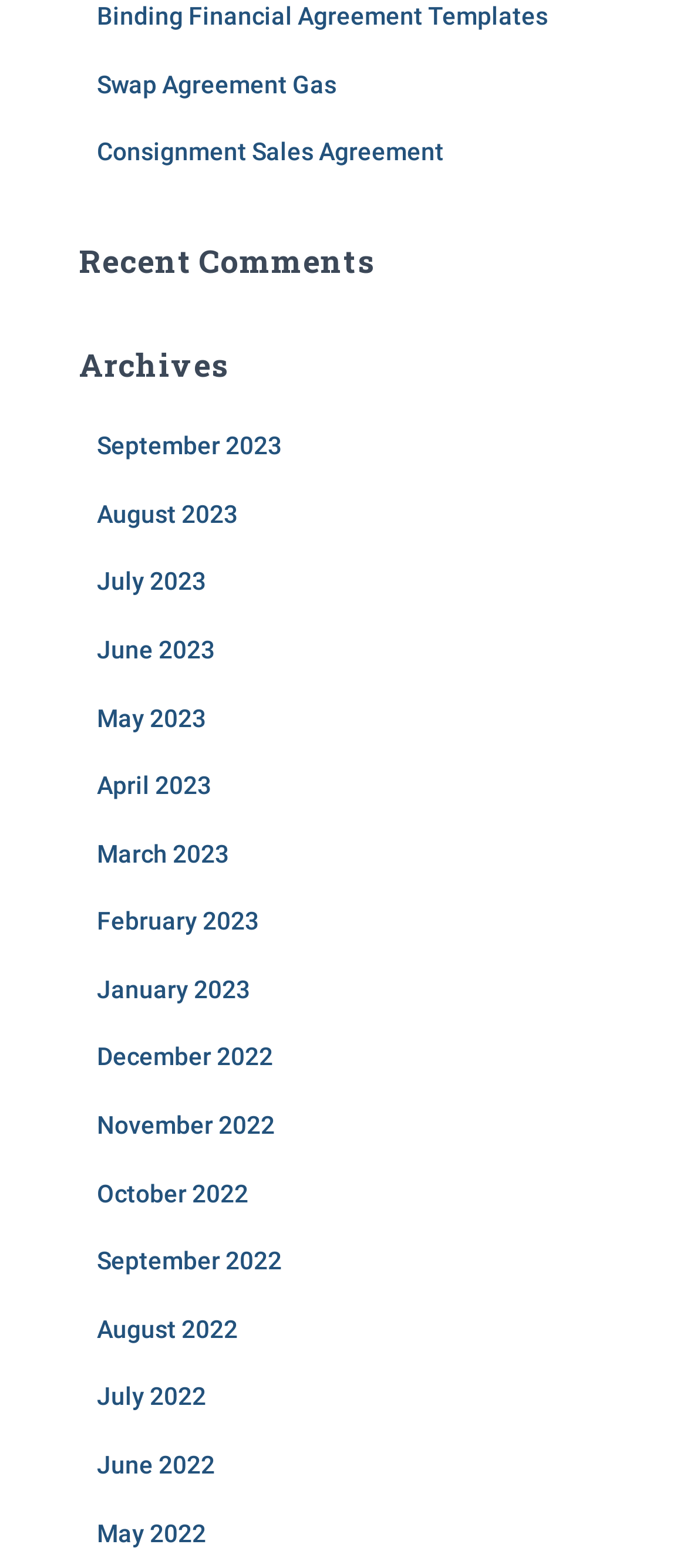Kindly determine the bounding box coordinates for the area that needs to be clicked to execute this instruction: "Browse June 2022 archives".

[0.141, 0.925, 0.313, 0.943]